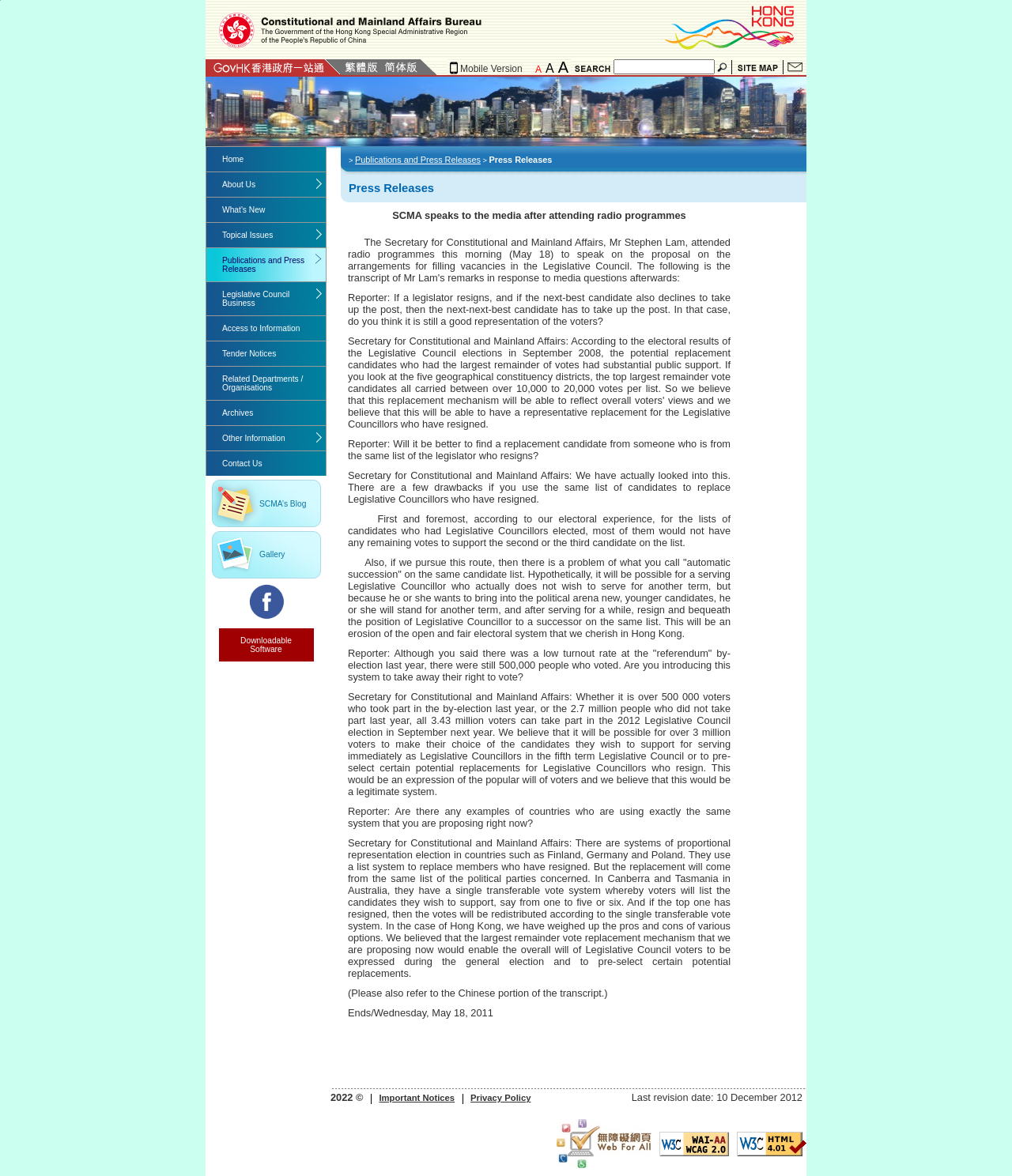Using the image as a reference, answer the following question in as much detail as possible:
What is the accessibility standard of the webpage?

The accessibility standard of the webpage can be found at the bottom of the webpage, where it is written 'WCAG 2.0 AA', indicating that the webpage conforms to the Web Content Accessibility Guidelines 2.0 at the AA level.